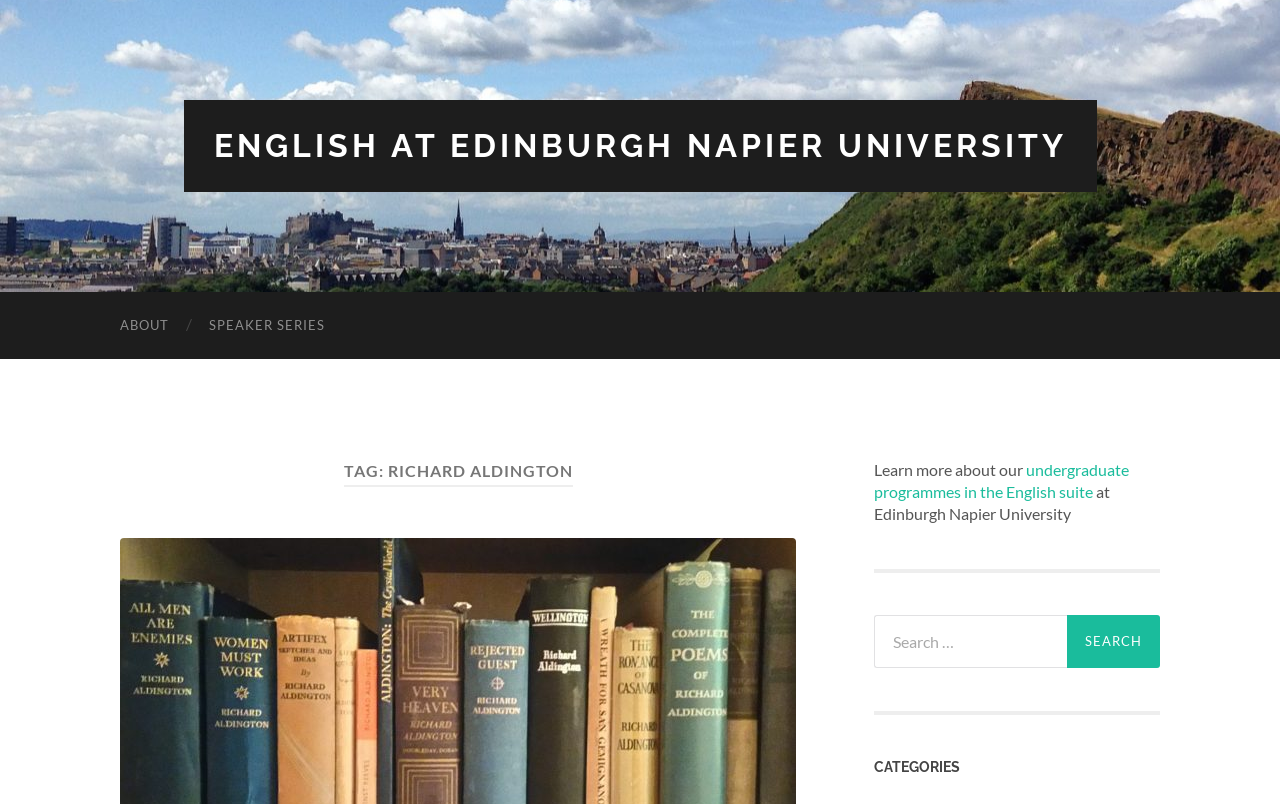Determine the bounding box coordinates for the HTML element mentioned in the following description: "Speaker series". The coordinates should be a list of four floats ranging from 0 to 1, represented as [left, top, right, bottom].

[0.148, 0.363, 0.27, 0.446]